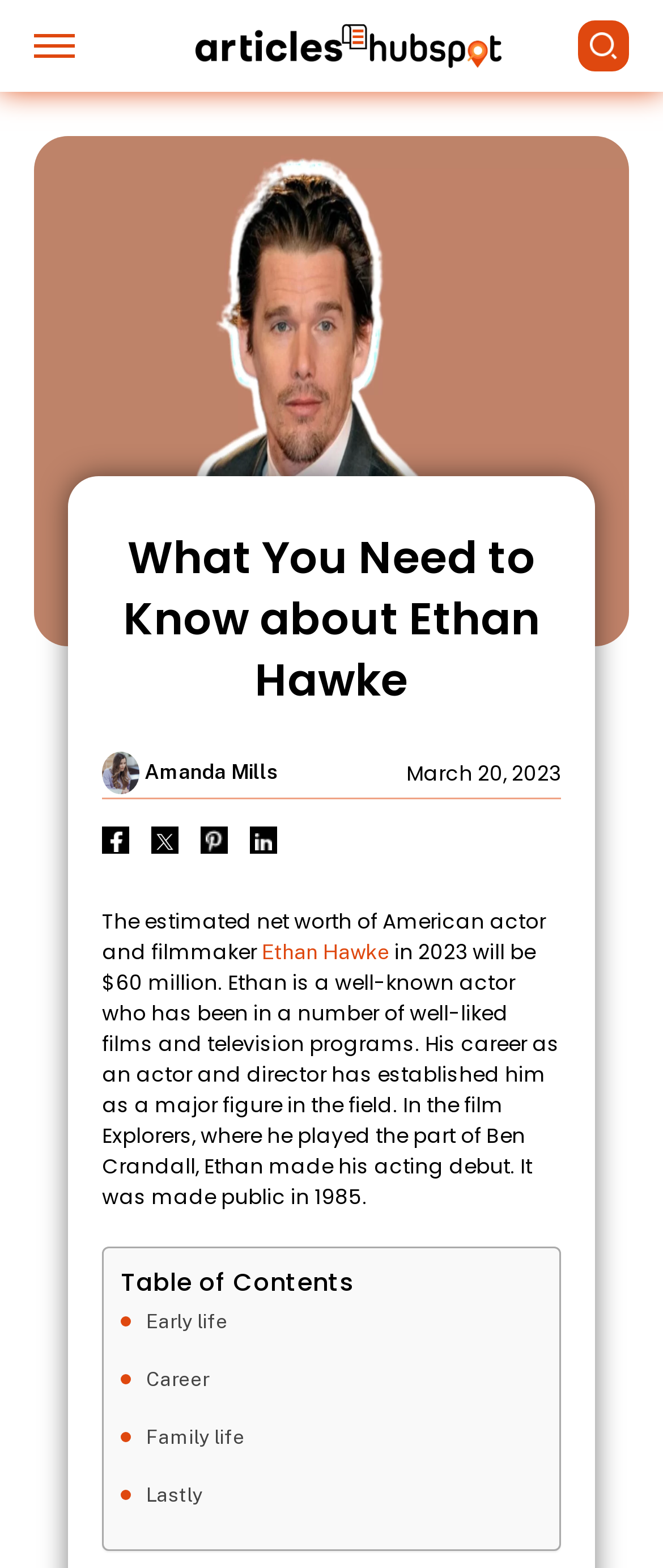Given the following UI element description: "alt="pintrest"", find the bounding box coordinates in the webpage screenshot.

[0.303, 0.527, 0.344, 0.544]